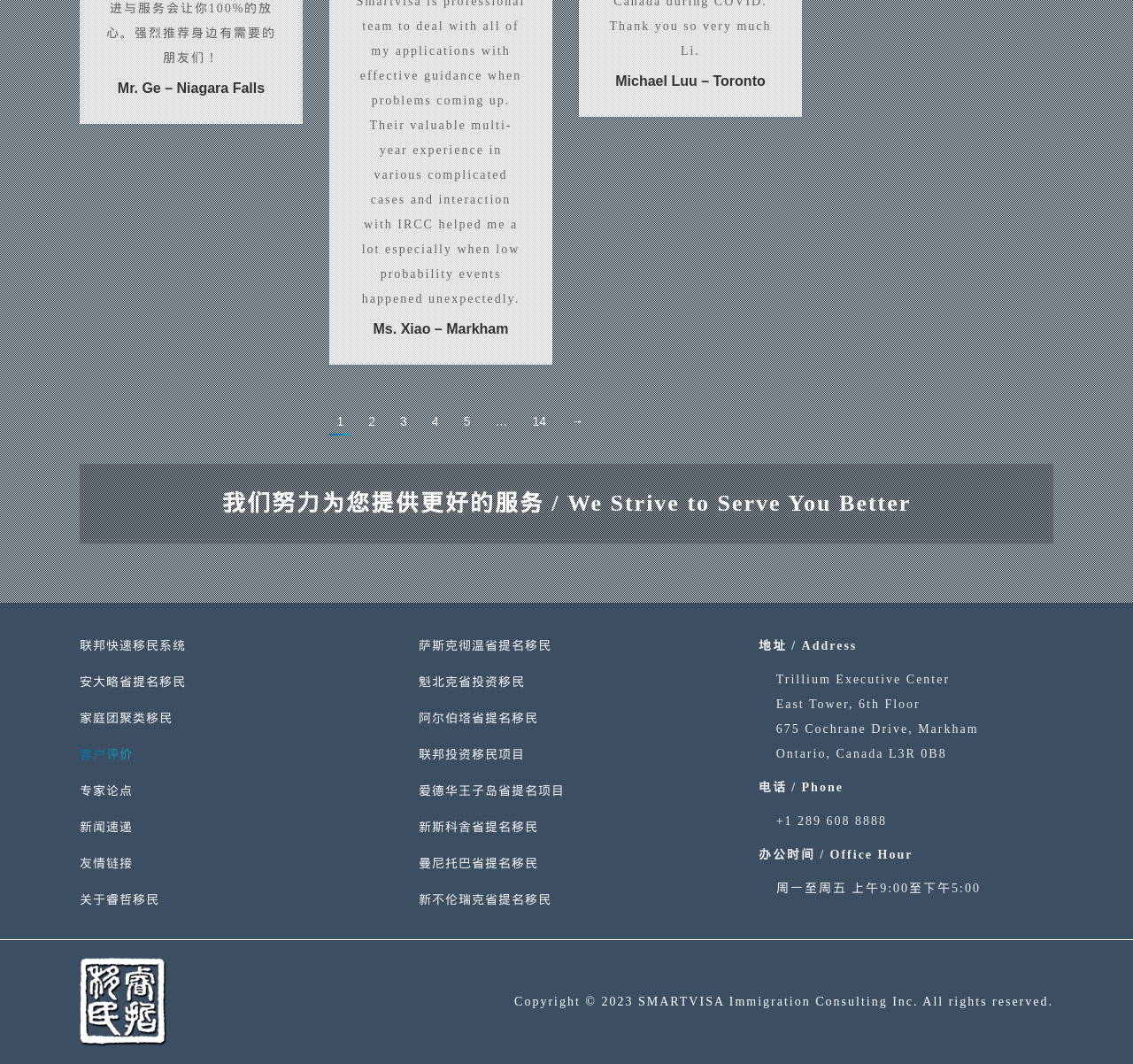Locate the bounding box coordinates of the clickable part needed for the task: "Check the office hour".

[0.669, 0.797, 0.806, 0.809]